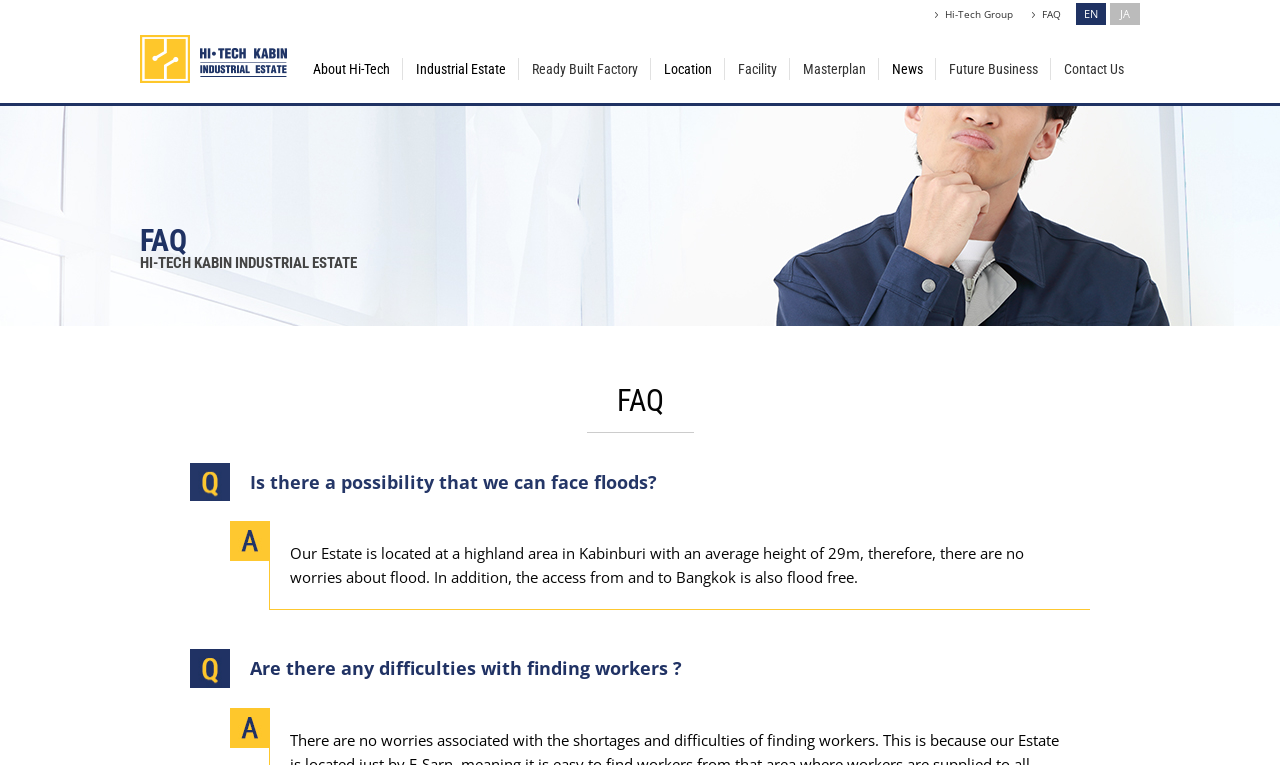Find the bounding box coordinates corresponding to the UI element with the description: "Future Business﻿". The coordinates should be formatted as [left, top, right, bottom], with values as floats between 0 and 1.

[0.731, 0.075, 0.82, 0.105]